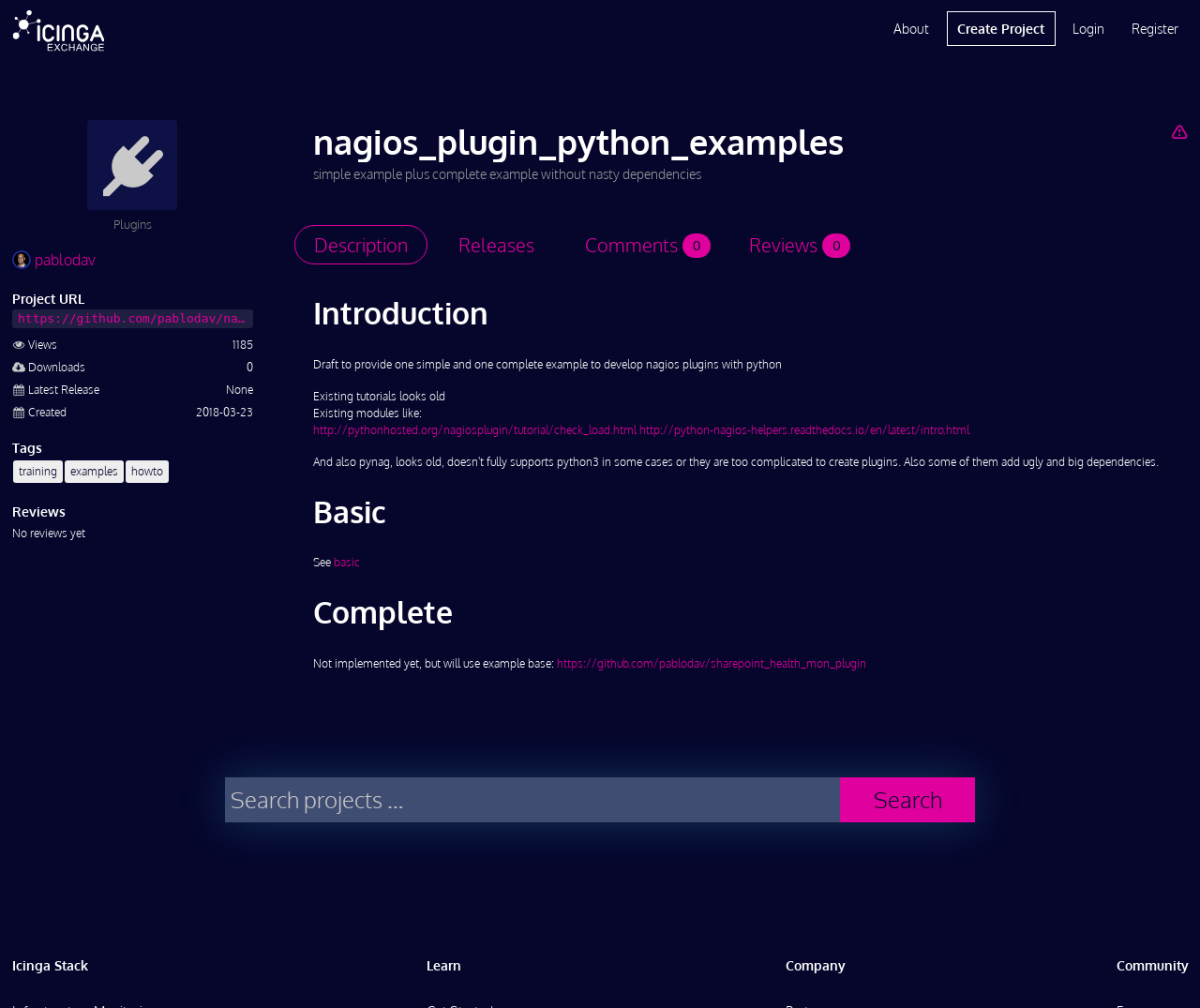Construct a comprehensive description capturing every detail on the webpage.

This webpage appears to be a project page for "nagios_plugin_python_examples" on the Icinga Exchange platform. At the top, there are five links: "About", "Create Project", "Login", "Register", and a logo link on the left. Below these links, there is a main section that takes up most of the page.

In the main section, there is a heading "nagios_plugin_python_examples" followed by a brief description "simple example plus complete example without nasty dependencies" and a link to the project category "Plugins" with an accompanying icon. The project is attributed to "pablodav" and has a link to its GitHub page.

Below this, there is a section with various project details, including views, downloads, latest release, and creation date. There are also tags "training", "examples", "howto" and a section for reviews, which currently has no reviews.

The main content of the page is divided into sections, including "Introduction", "Basic", and "Complete". The "Introduction" section provides a brief overview of the project, stating that it aims to provide simple and complete examples for developing Nagios plugins with Python. The "Basic" section has a link to a "basic" example, and the "Complete" section mentions that it will use an example base from a GitHub repository.

At the bottom of the page, there is a search bar with a "Search" button, and four links to "Icinga Stack", "Learn", "Company", and "Community" at the very bottom.